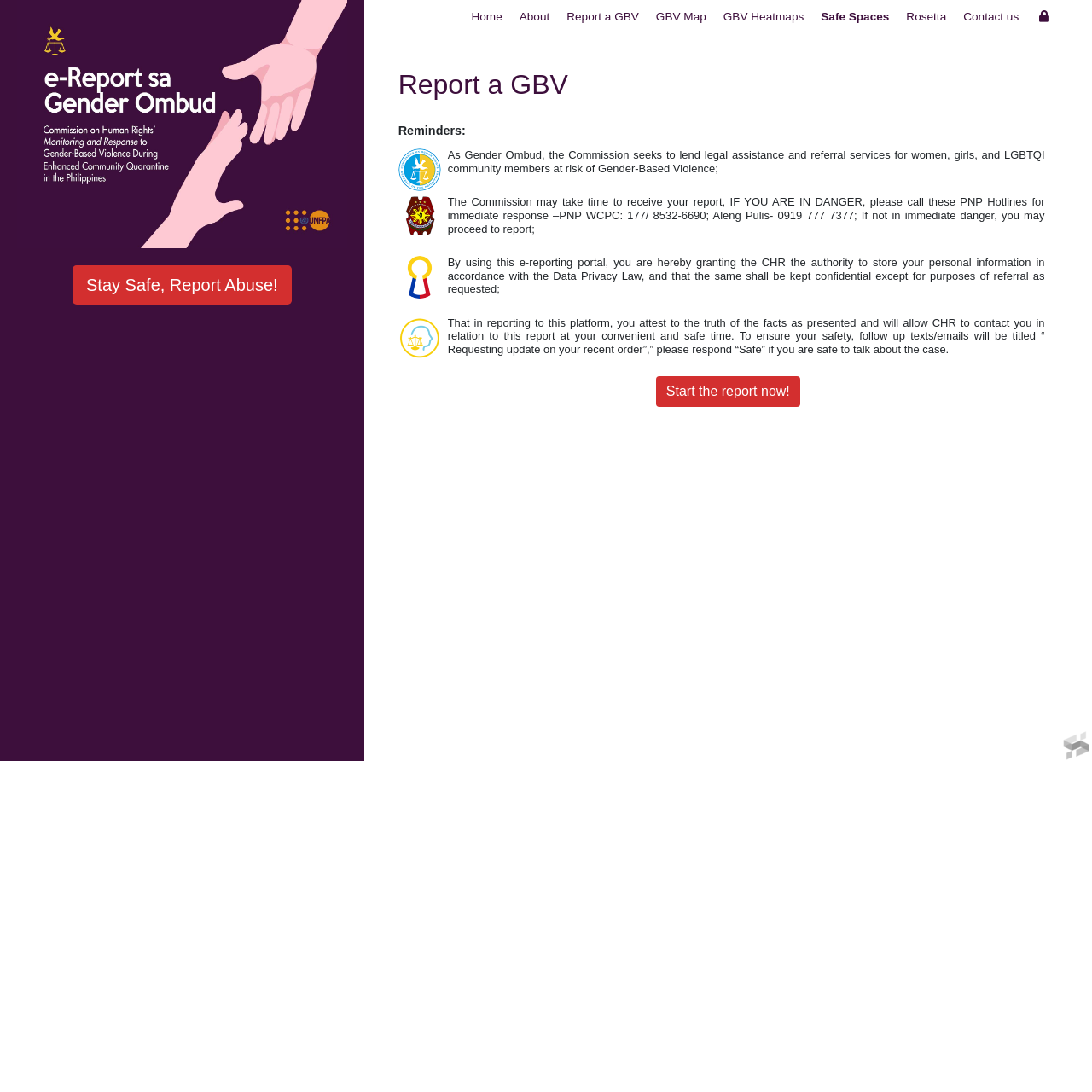Provide a one-word or short-phrase answer to the question:
What is the recommended action if you are in danger?

Call PNP Hotlines